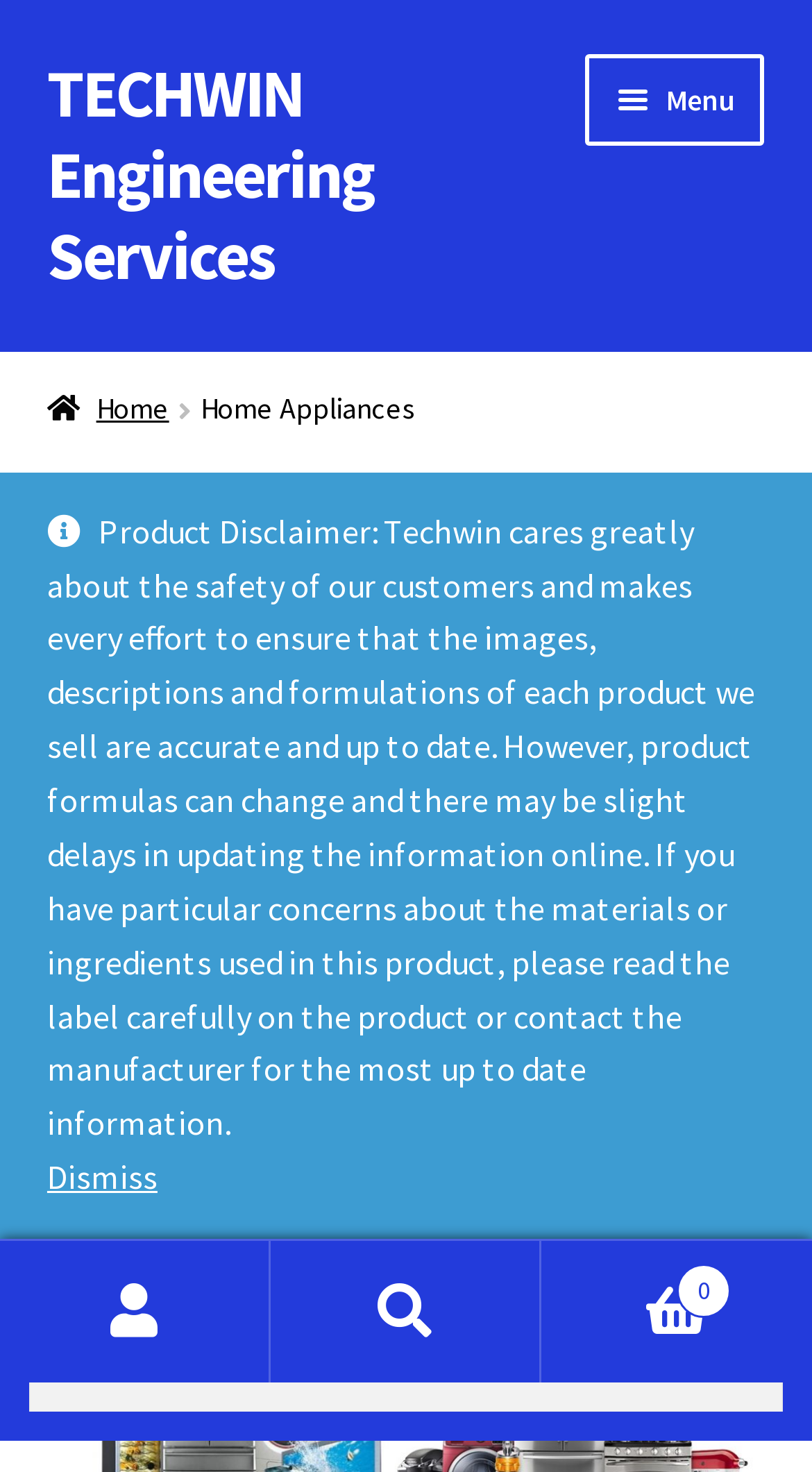Identify the bounding box coordinates of the element to click to follow this instruction: 'View the 'About' page'. Ensure the coordinates are four float values between 0 and 1, provided as [left, top, right, bottom].

[0.058, 0.278, 0.942, 0.354]